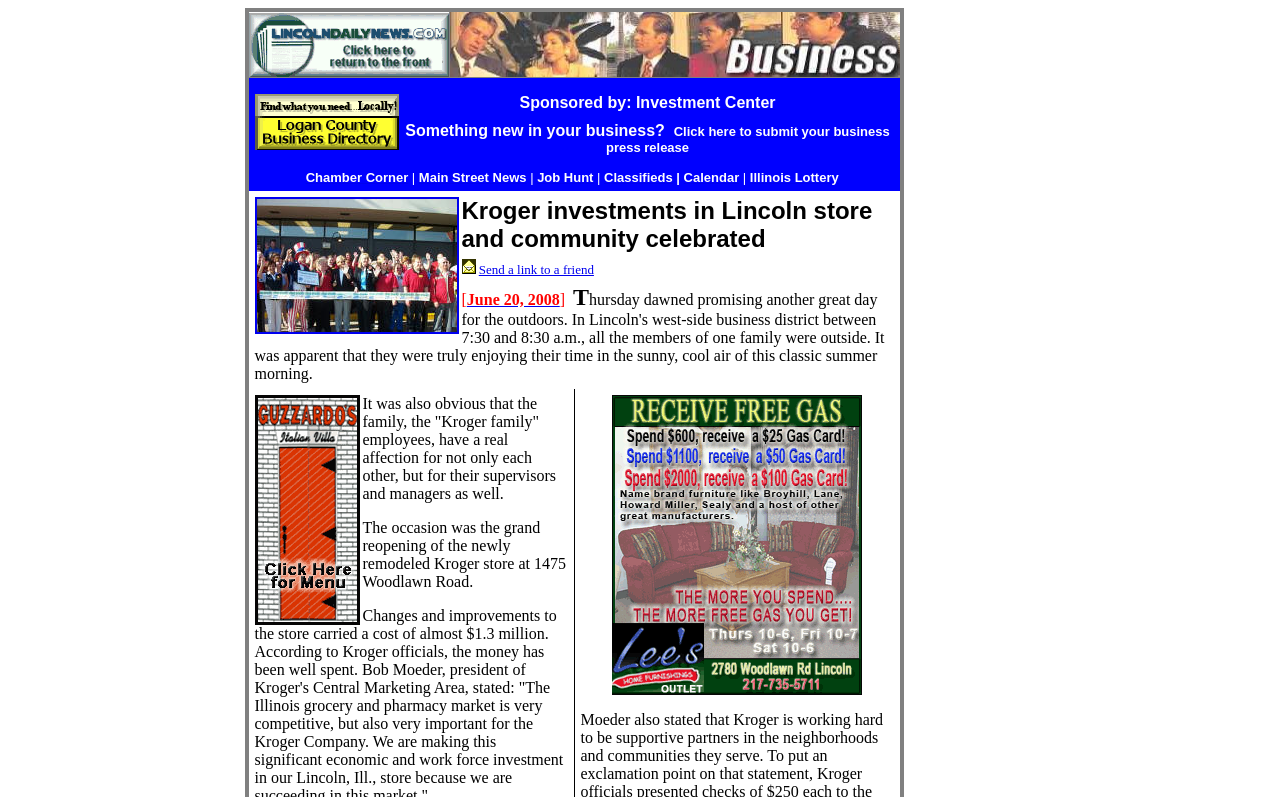Please locate the bounding box coordinates for the element that should be clicked to achieve the following instruction: "Submit your business press release". Ensure the coordinates are given as four float numbers between 0 and 1, i.e., [left, top, right, bottom].

[0.473, 0.156, 0.695, 0.194]